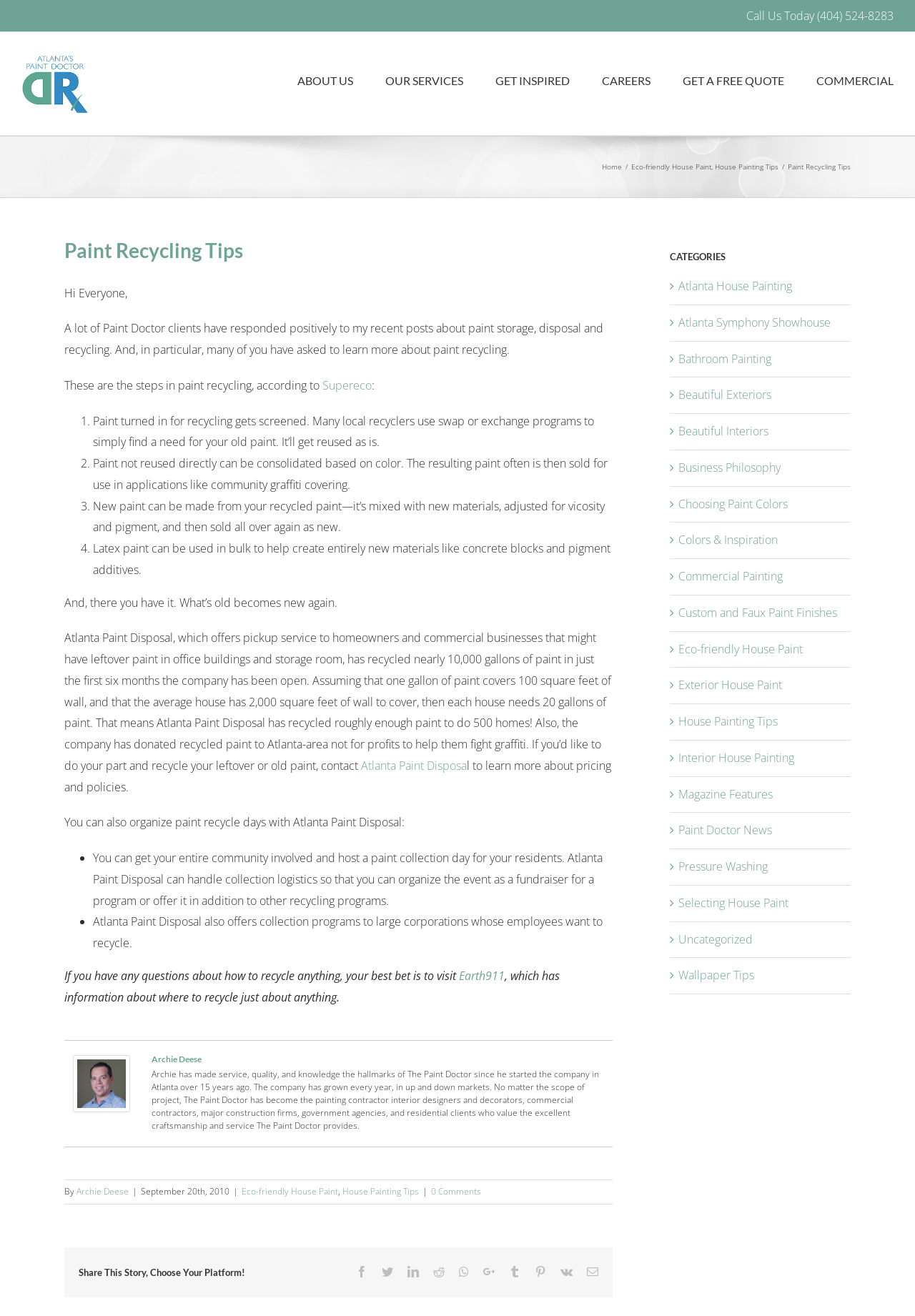Please determine the bounding box coordinates for the UI element described here. Use the format (top-left x, top-left y, bottom-right x, bottom-right y) with values bounded between 0 and 1: Bathroom Painting

[0.741, 0.265, 0.922, 0.281]